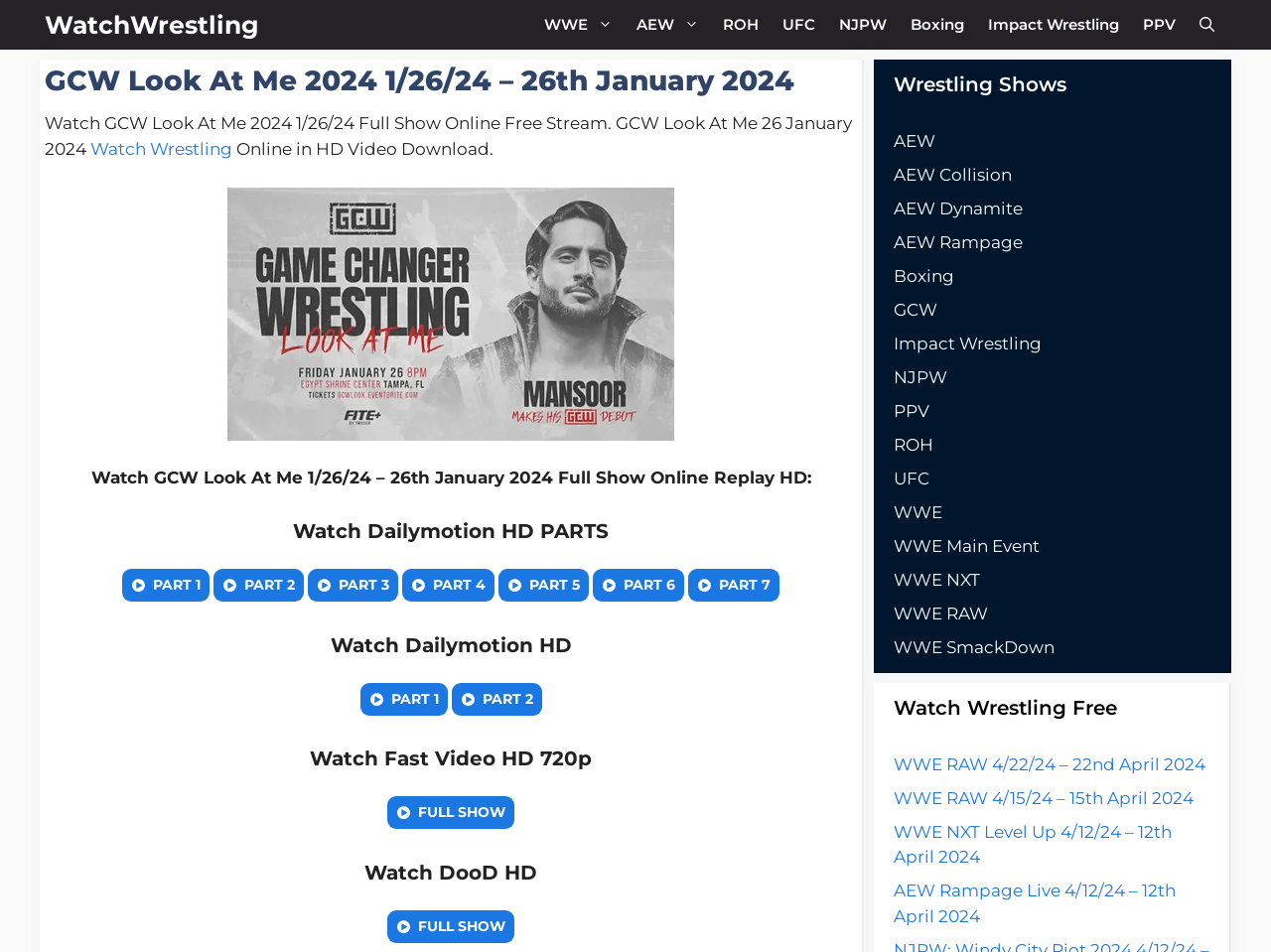What is the name of the wrestling event?
Based on the image, provide your answer in one word or phrase.

GCW Look At Me 2024